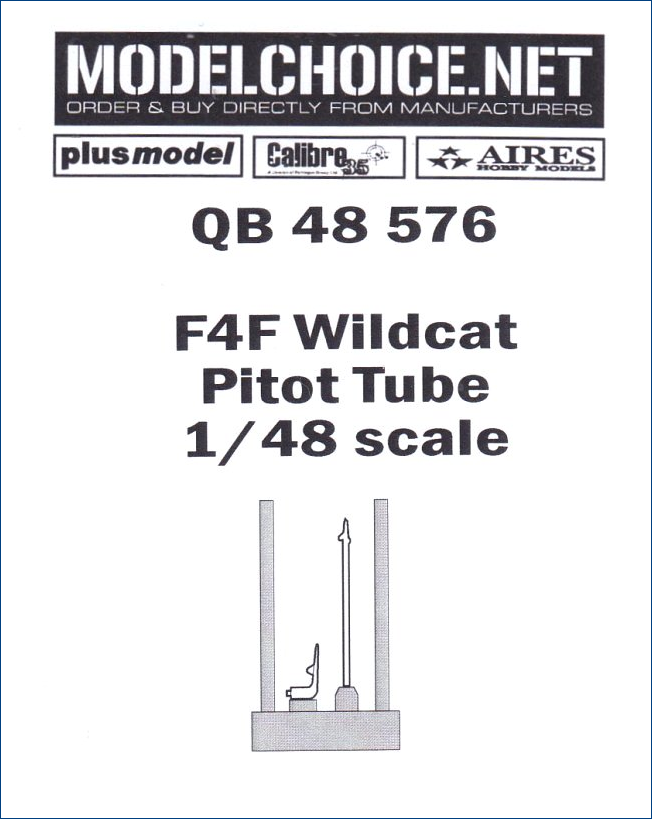Please provide a brief answer to the question using only one word or phrase: 
What is the purpose of the pitot tube in aircraft models?

To measure airspeed